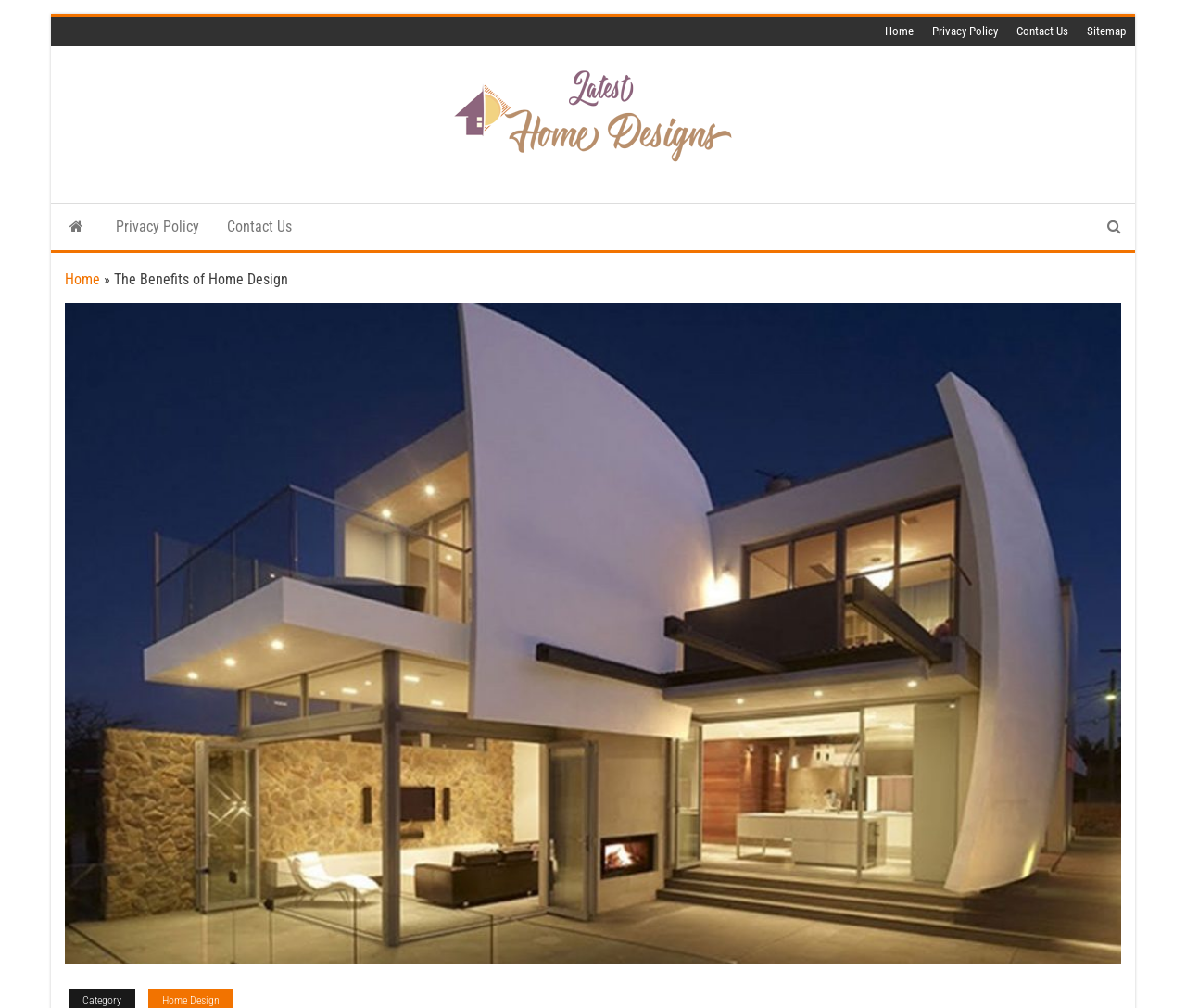Provide your answer in a single word or phrase: 
What is the purpose of the 'Skip to the content' link?

Accessibility